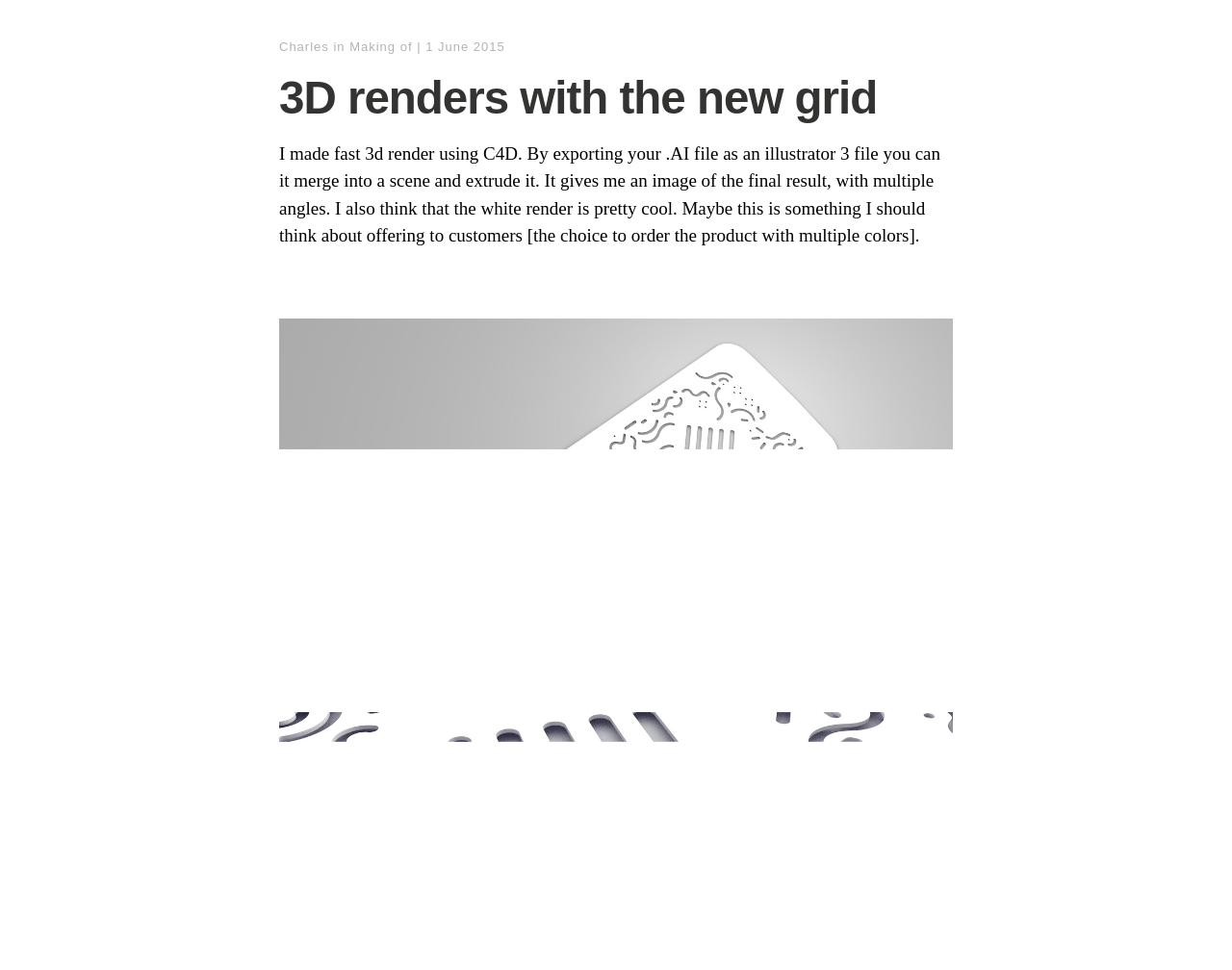What is the author's name?
Give a thorough and detailed response to the question.

The author's name is mentioned in the heading 'Charles in Making of| 1 June 2015' which is a link, and it is also mentioned in the title of the webpage '3D renders with the new grid – Charles Bail'.